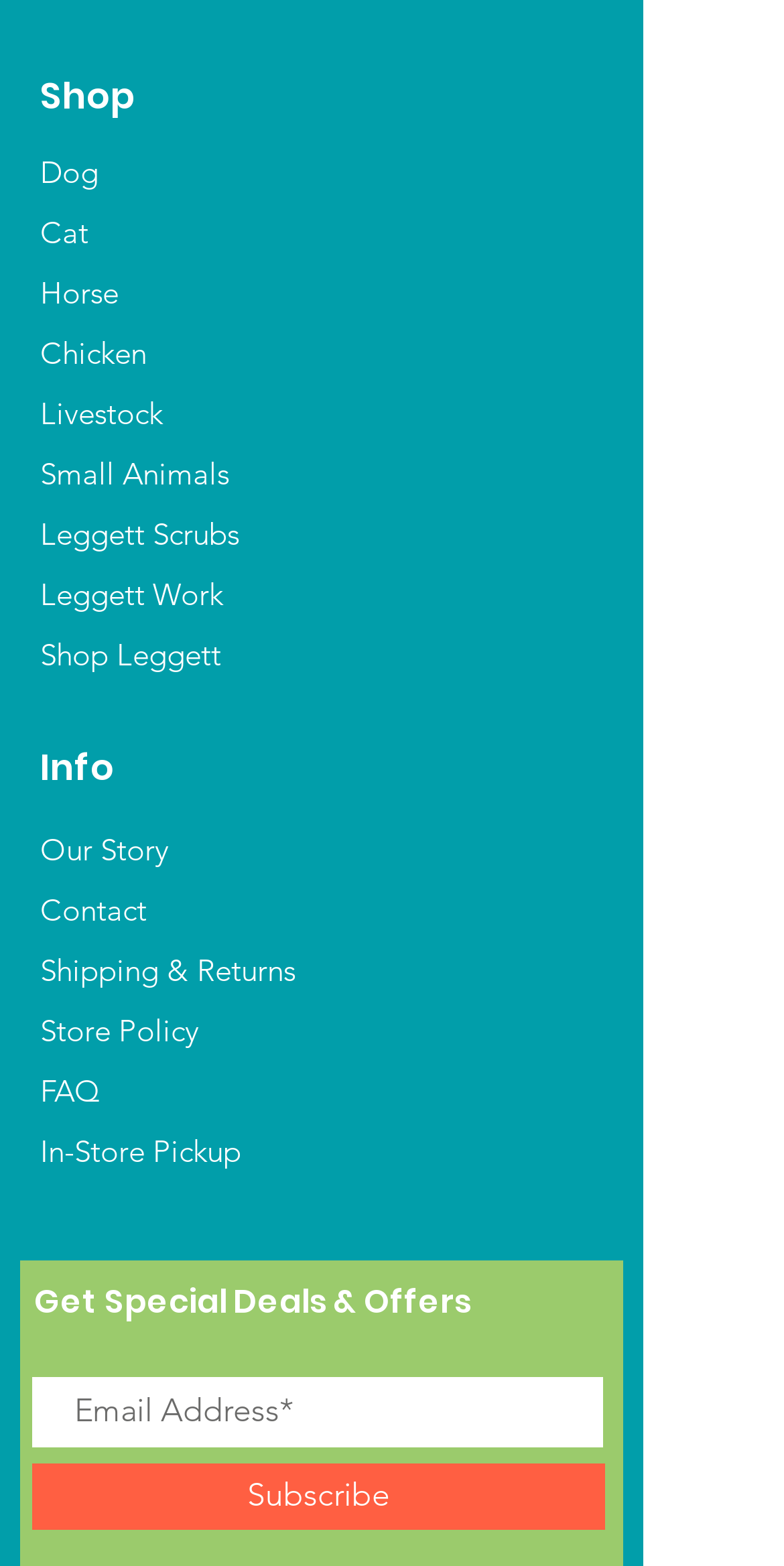Determine the bounding box coordinates for the area that should be clicked to carry out the following instruction: "Learn about Our Story".

[0.051, 0.53, 0.215, 0.554]